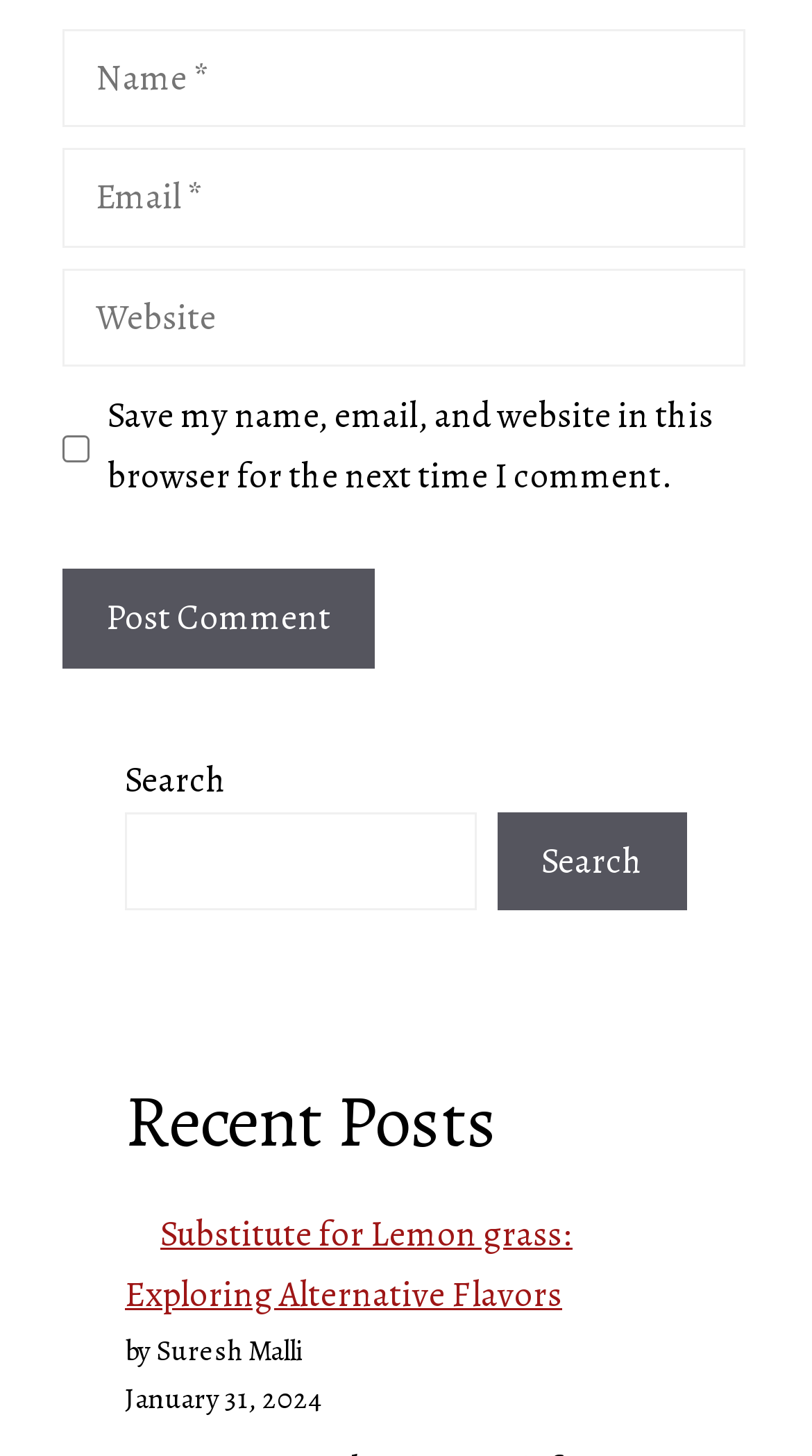Bounding box coordinates are to be given in the format (top-left x, top-left y, bottom-right x, bottom-right y). All values must be floating point numbers between 0 and 1. Provide the bounding box coordinate for the UI element described as: parent_node: Search name="s"

[0.154, 0.557, 0.587, 0.625]